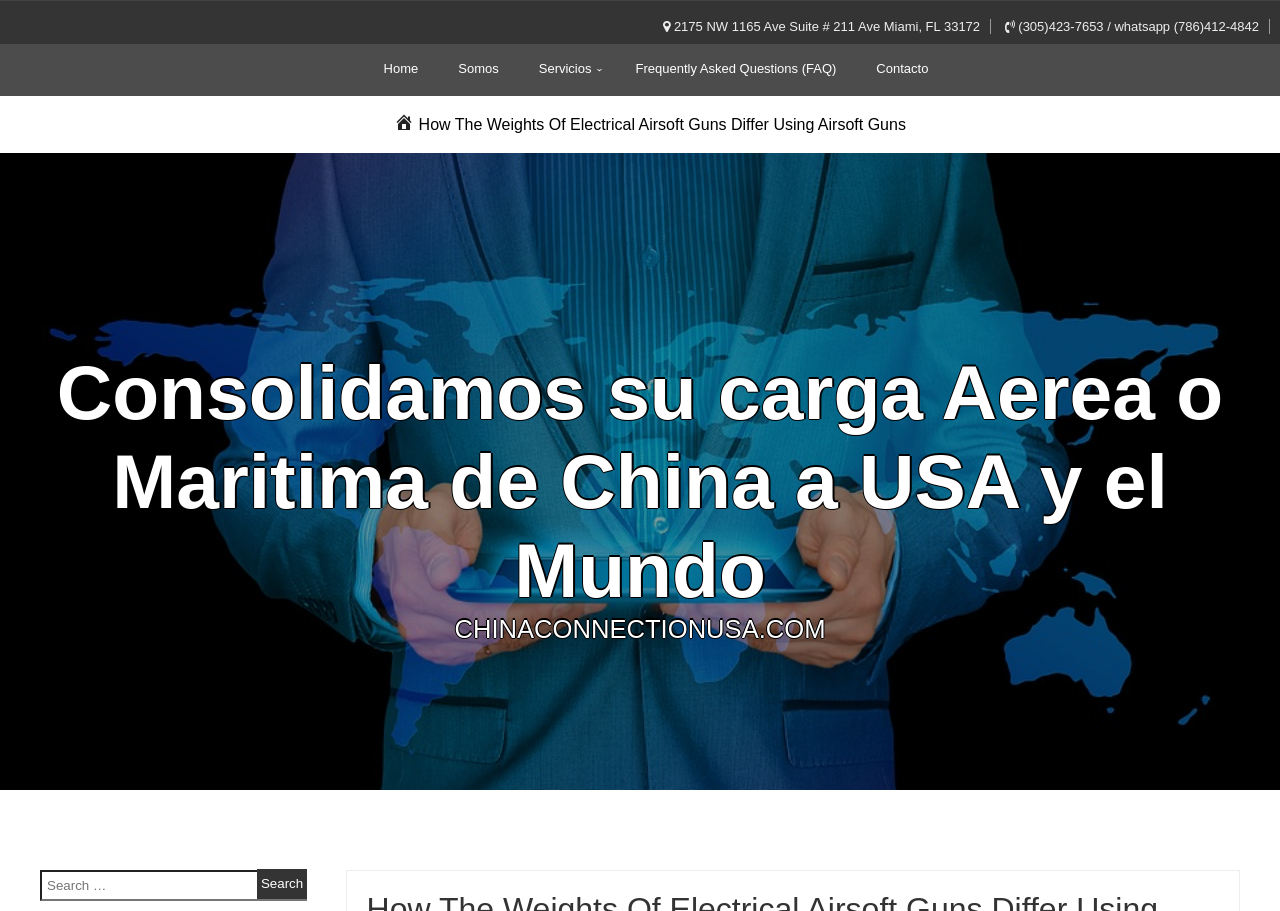What is the company name on the webpage? Examine the screenshot and reply using just one word or a brief phrase.

CHINACONNECTIONUSA.COM